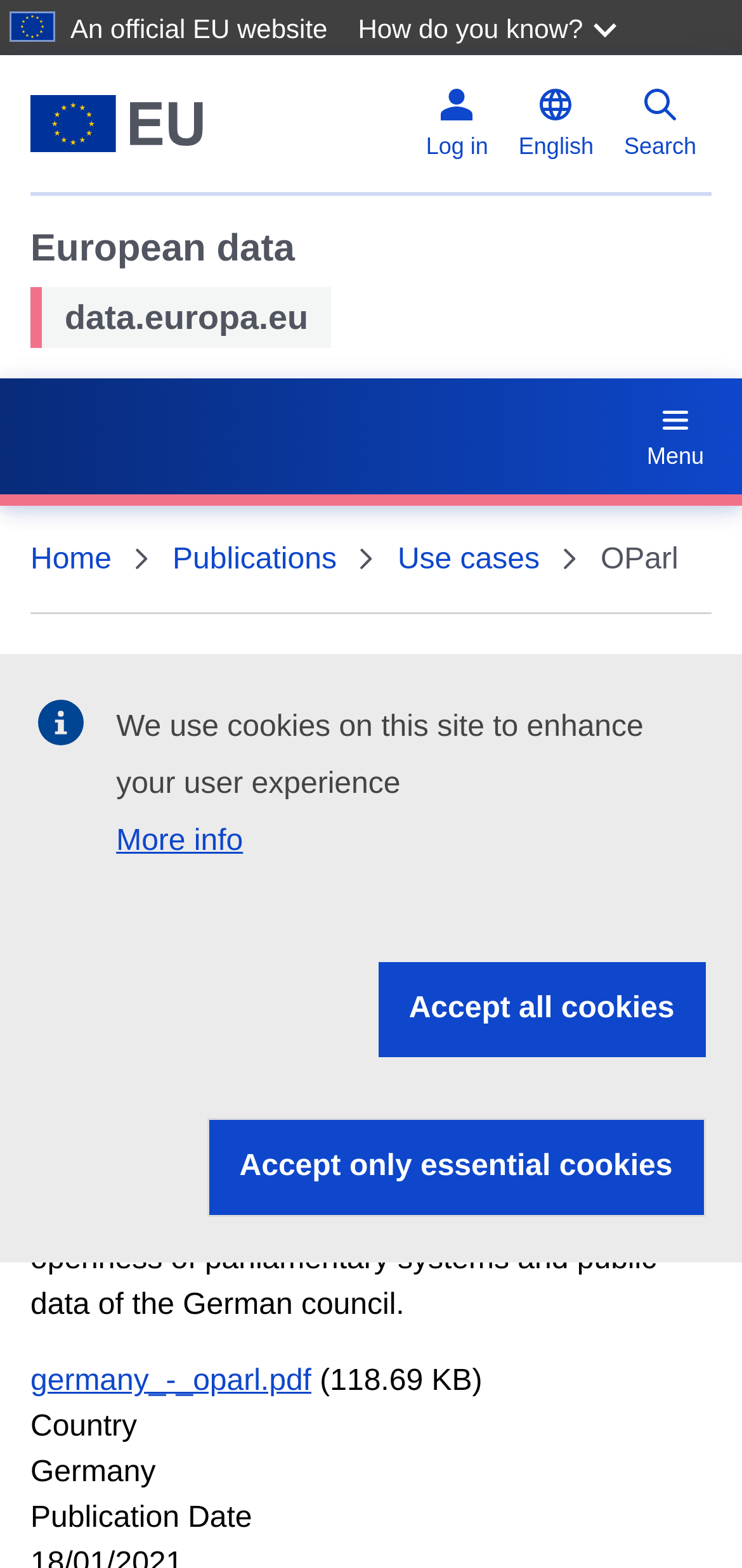Find the bounding box coordinates for the area that should be clicked to accomplish the instruction: "Go to Home".

[0.041, 0.342, 0.15, 0.371]